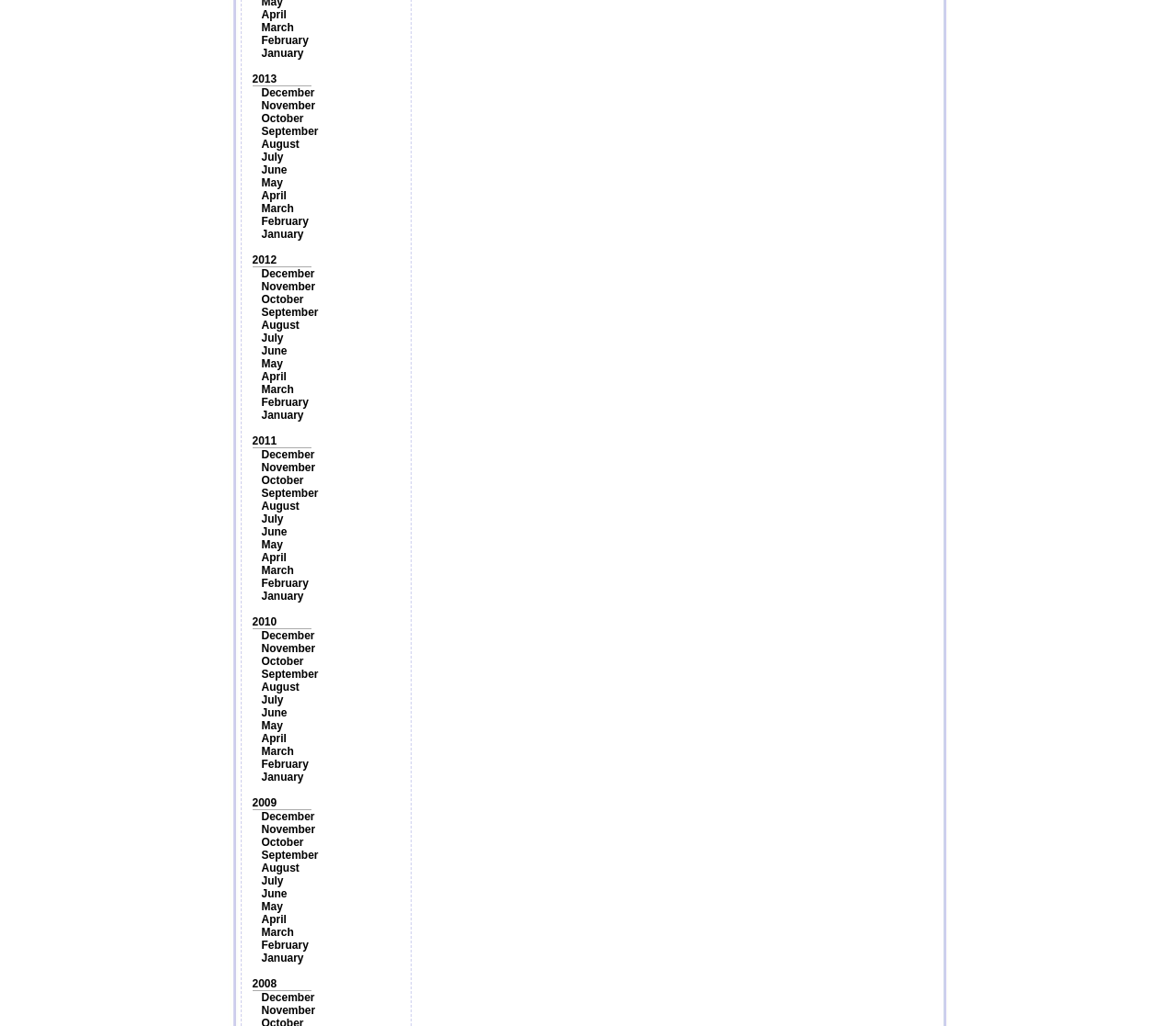Give a short answer using one word or phrase for the question:
What is the pattern of the links on the webpage?

Months and years